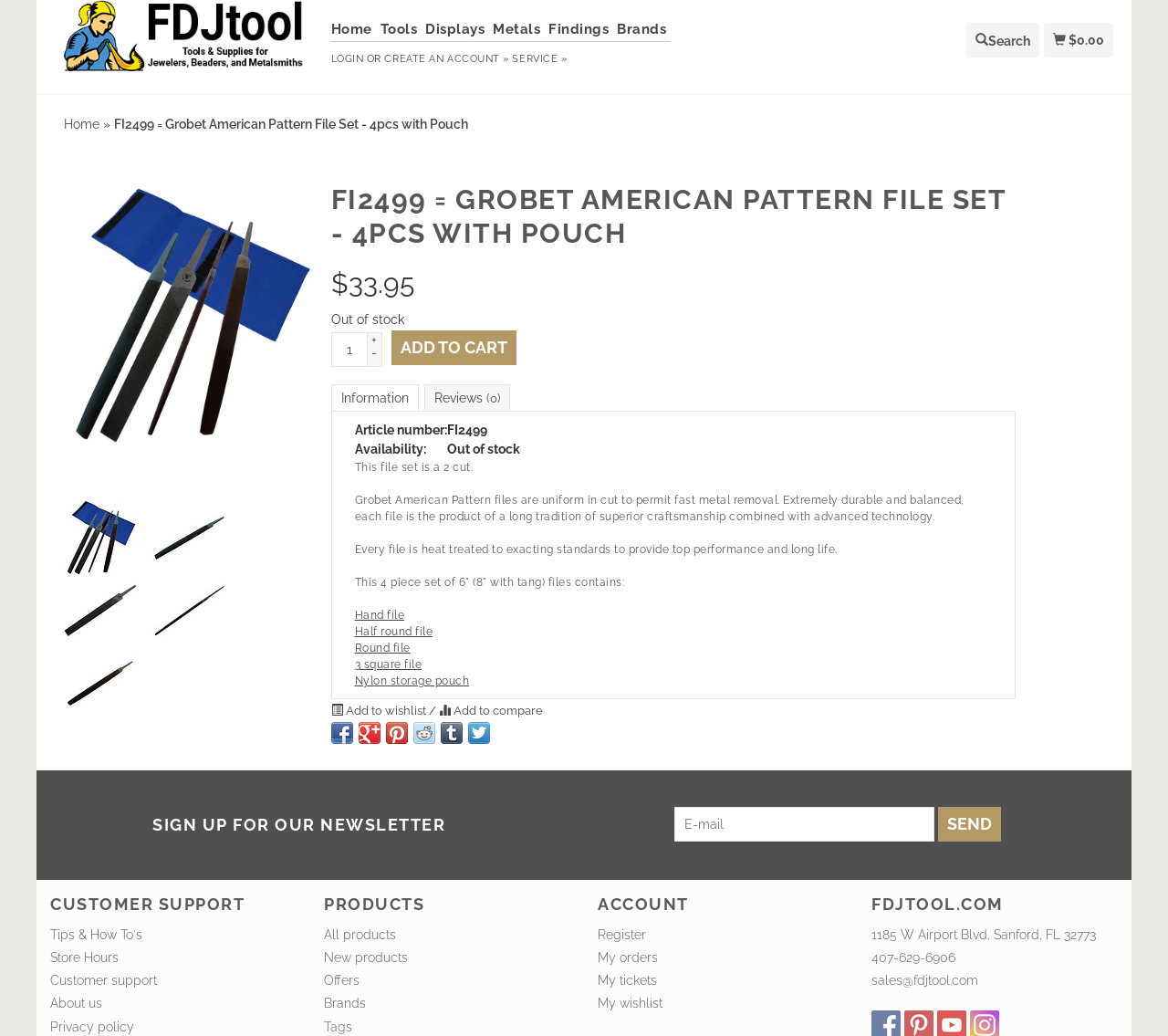Create a detailed narrative of the webpage’s visual and textual elements.

This webpage is about a product, specifically a Grobet American Pattern File Set, which is a 4-piece set with a nylon storage pouch. The page is divided into several sections. At the top, there is a navigation menu with links to "Home", "Tools", "Displays", "Metals", "Findings", and "Brands". Below this menu, there is a section with a logo and a link to "LOGIN" or "CREATE AN ACCOUNT".

The main content of the page is dedicated to the product description. There is a large image of the product, followed by a heading with the product name and a price of $33.95. The product is currently out of stock. Below this, there is a section with a brief description of the product, stating that it is a 2-cut file set with uniform cuts for fast metal removal.

The page also includes a table with product details, such as the article number, availability, and a list of the files included in the set. There are also links to add the product to a wishlist, compare it with other products, or share it on social media.

Further down the page, there are sections with customer support information, including links to tips and how-to's, store hours, customer support, about us, and privacy policy. There is also a section with links to all products, new products, offers, and brands.

At the very bottom of the page, there is a section with a newsletter signup form and a heading that says "CUSTOMER SUPPORT".